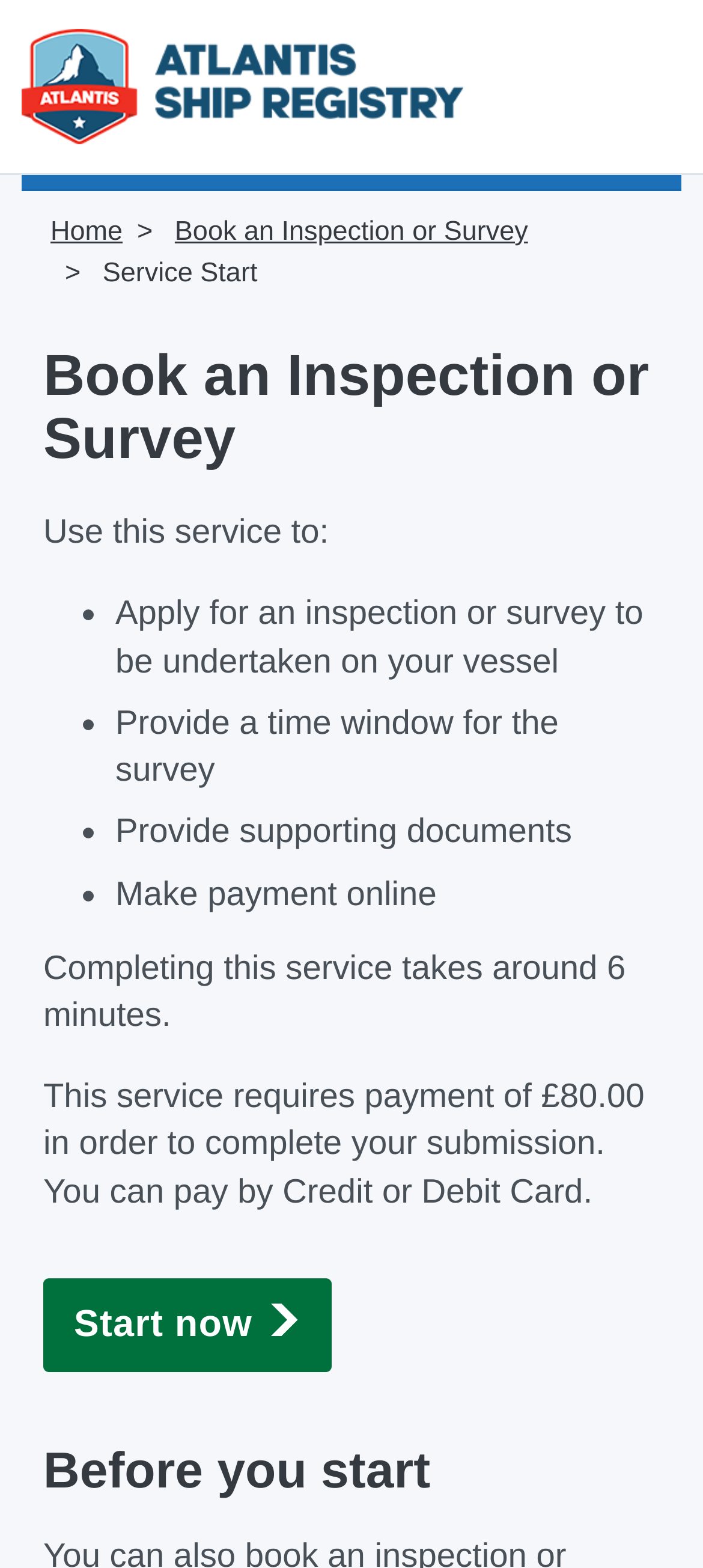Using the given description, provide the bounding box coordinates formatted as (top-left x, top-left y, bottom-right x, bottom-right y), with all values being floating point numbers between 0 and 1. Description: alt="Logo"

[0.031, 0.018, 0.659, 0.092]